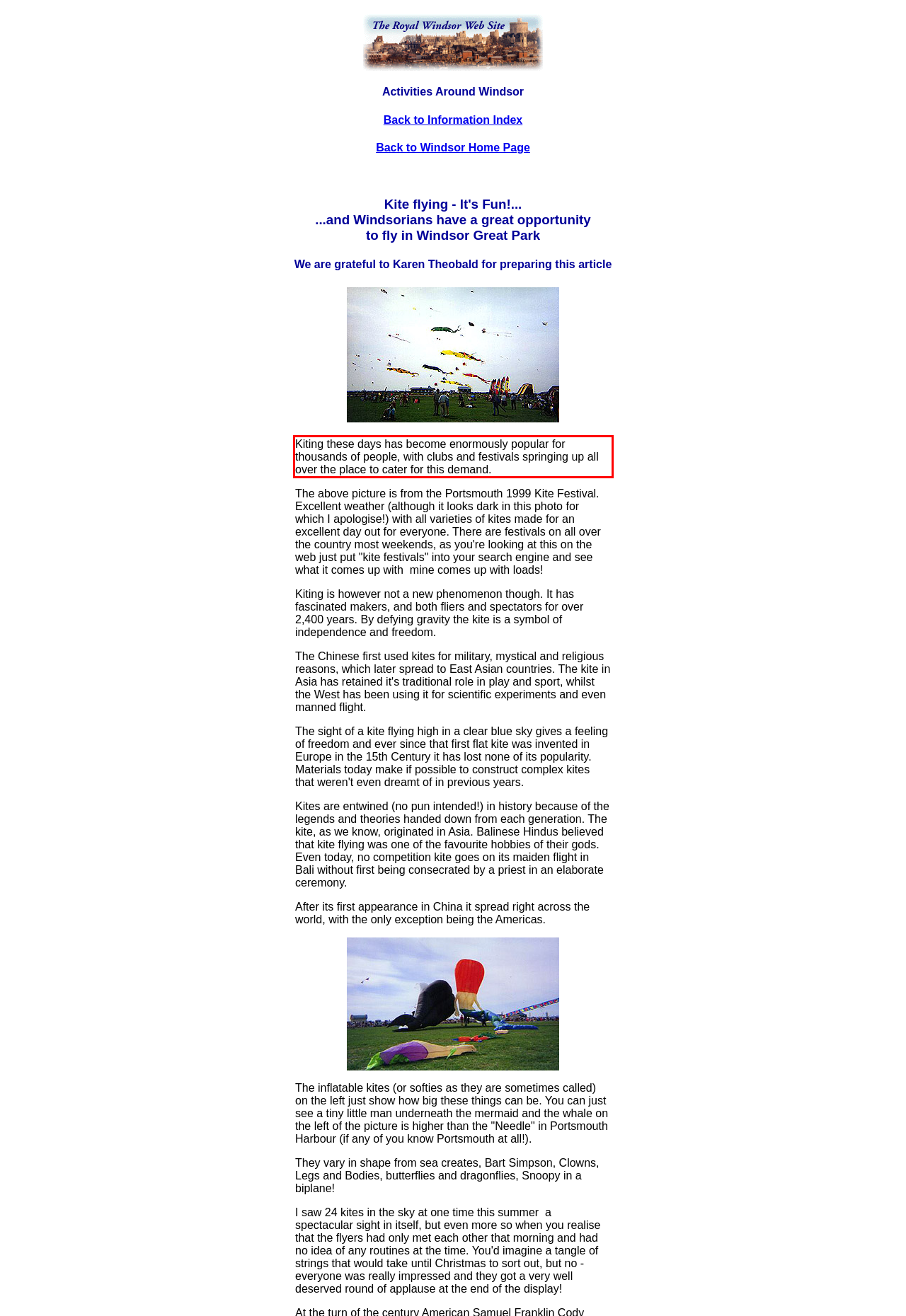Examine the webpage screenshot, find the red bounding box, and extract the text content within this marked area.

Kiting these days has become enormously popular for thousands of people, with clubs and festivals springing up all over the place to cater for this demand.